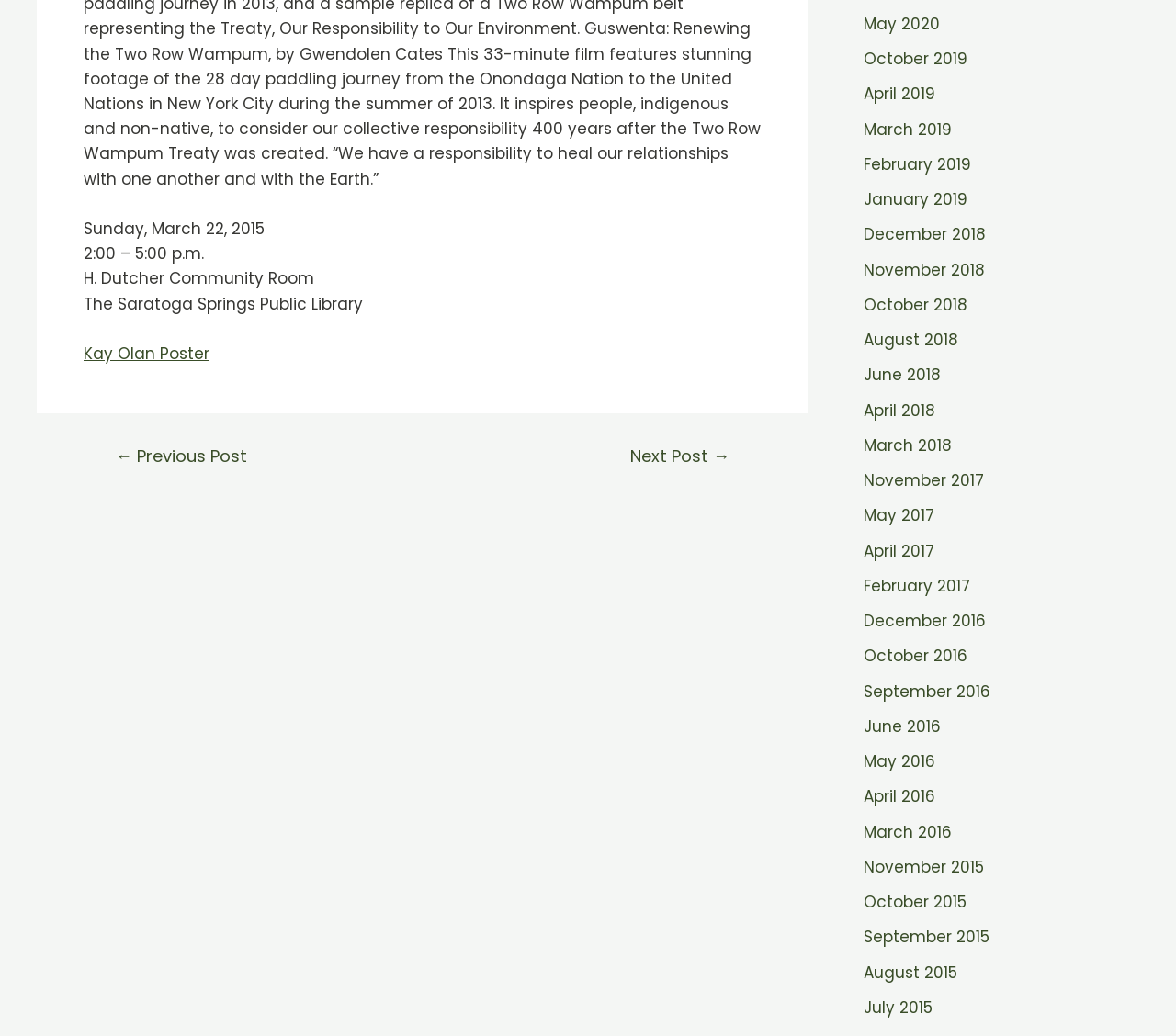With reference to the image, please provide a detailed answer to the following question: What is the purpose of the 'Posts' navigation section?

The 'Posts' navigation section contains links to different months, suggesting that it is a way to navigate between blog posts or articles. The links to '← Previous Post' and 'Next Post →' further support this idea, implying that the user can use this section to move between different posts.